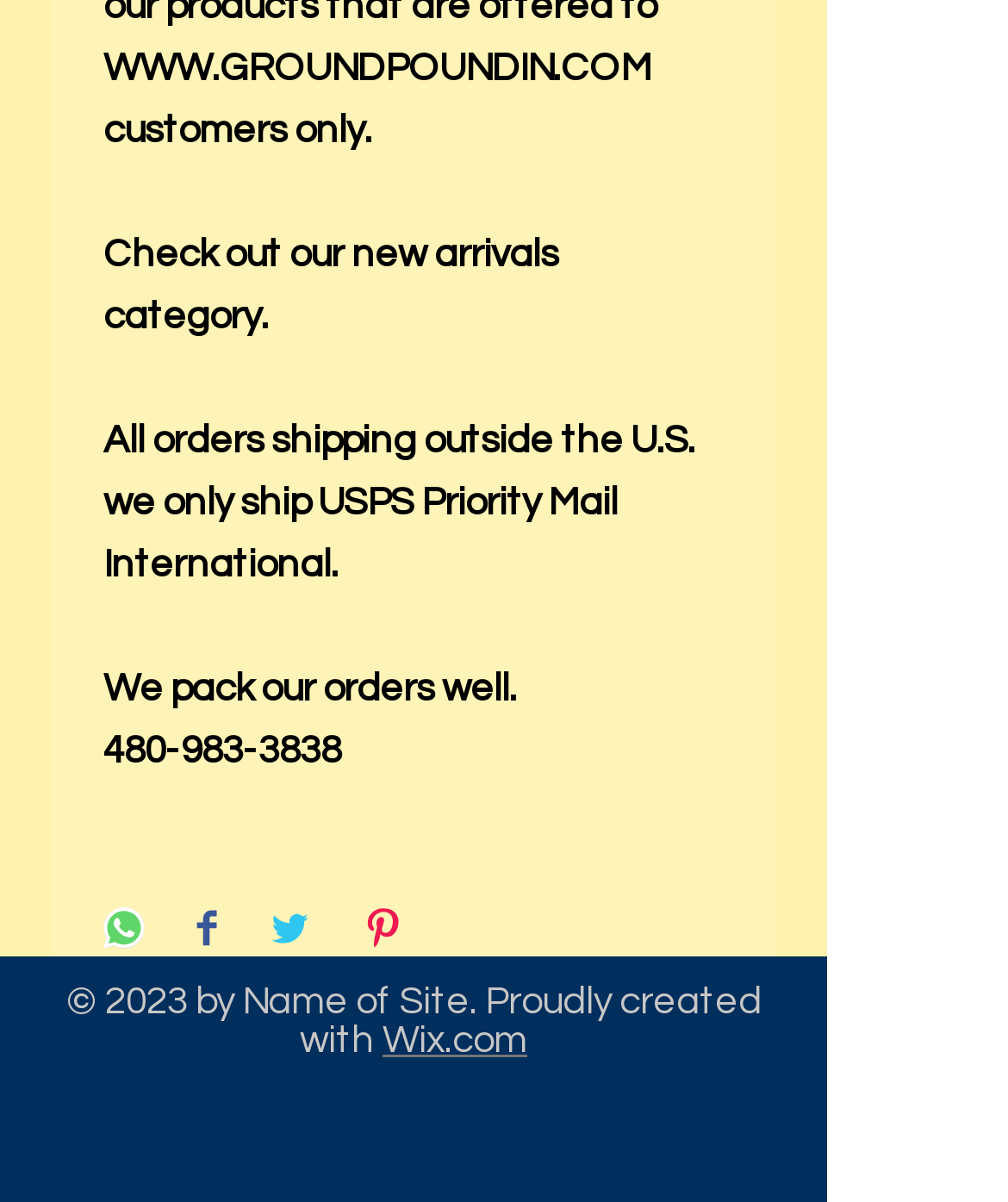Please find the bounding box coordinates of the section that needs to be clicked to achieve this instruction: "Visit Wix.com".

[0.379, 0.849, 0.523, 0.882]